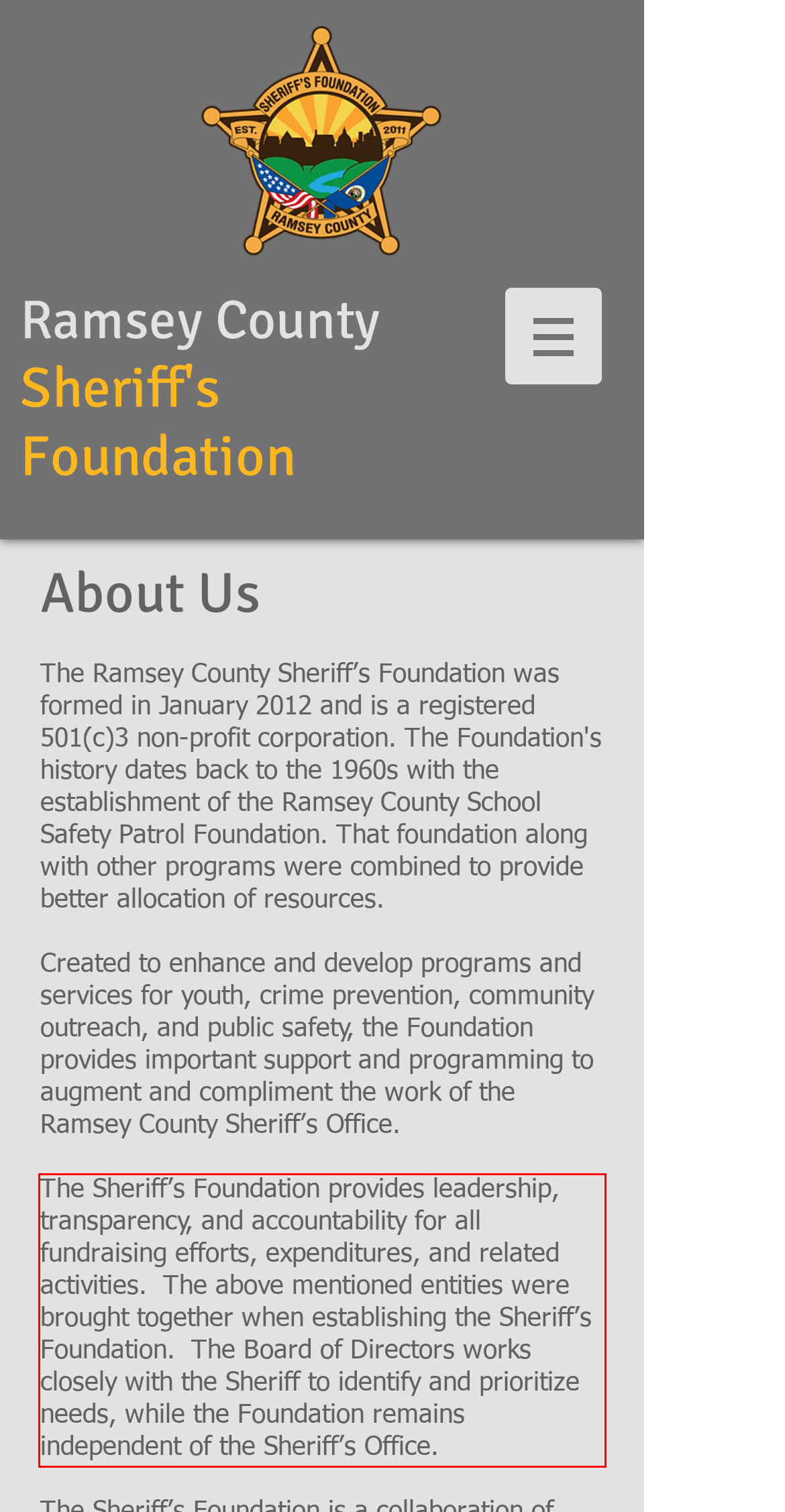Please analyze the provided webpage screenshot and perform OCR to extract the text content from the red rectangle bounding box.

The Sheriff’s Foundation provides leadership, transparency, and accountability for all fundraising efforts, expenditures, and related activities. The above mentioned entities were brought together when establishing the Sheriff’s Foundation. The Board of Directors works closely with the Sheriff to identify and prioritize needs, while the Foundation remains independent of the Sheriff’s Office.